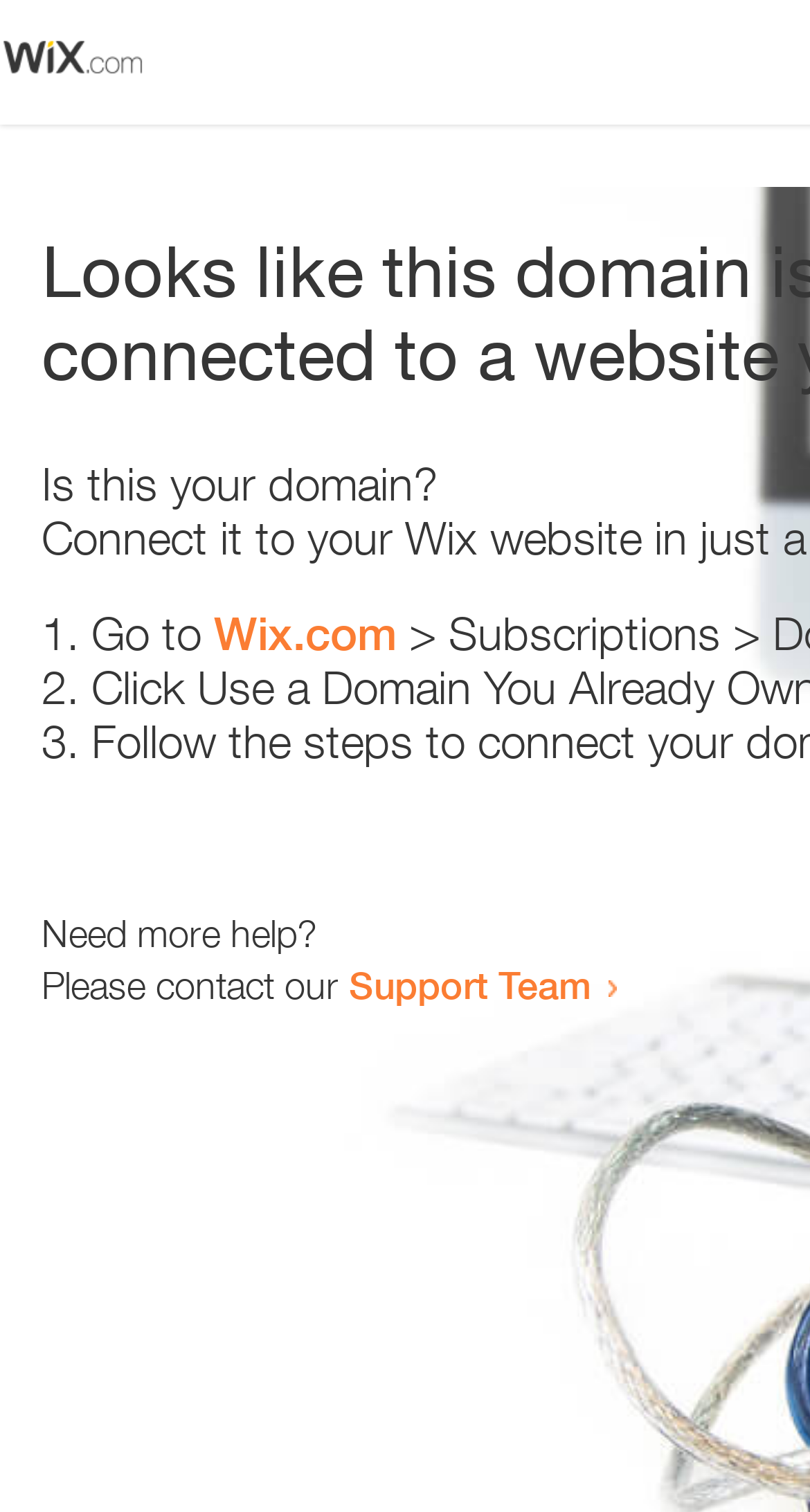Can you give a comprehensive explanation to the question given the content of the image?
Is the webpage asking a question?

The webpage contains a static text 'Is this your domain?' which is a question, indicating that the webpage is asking a question.